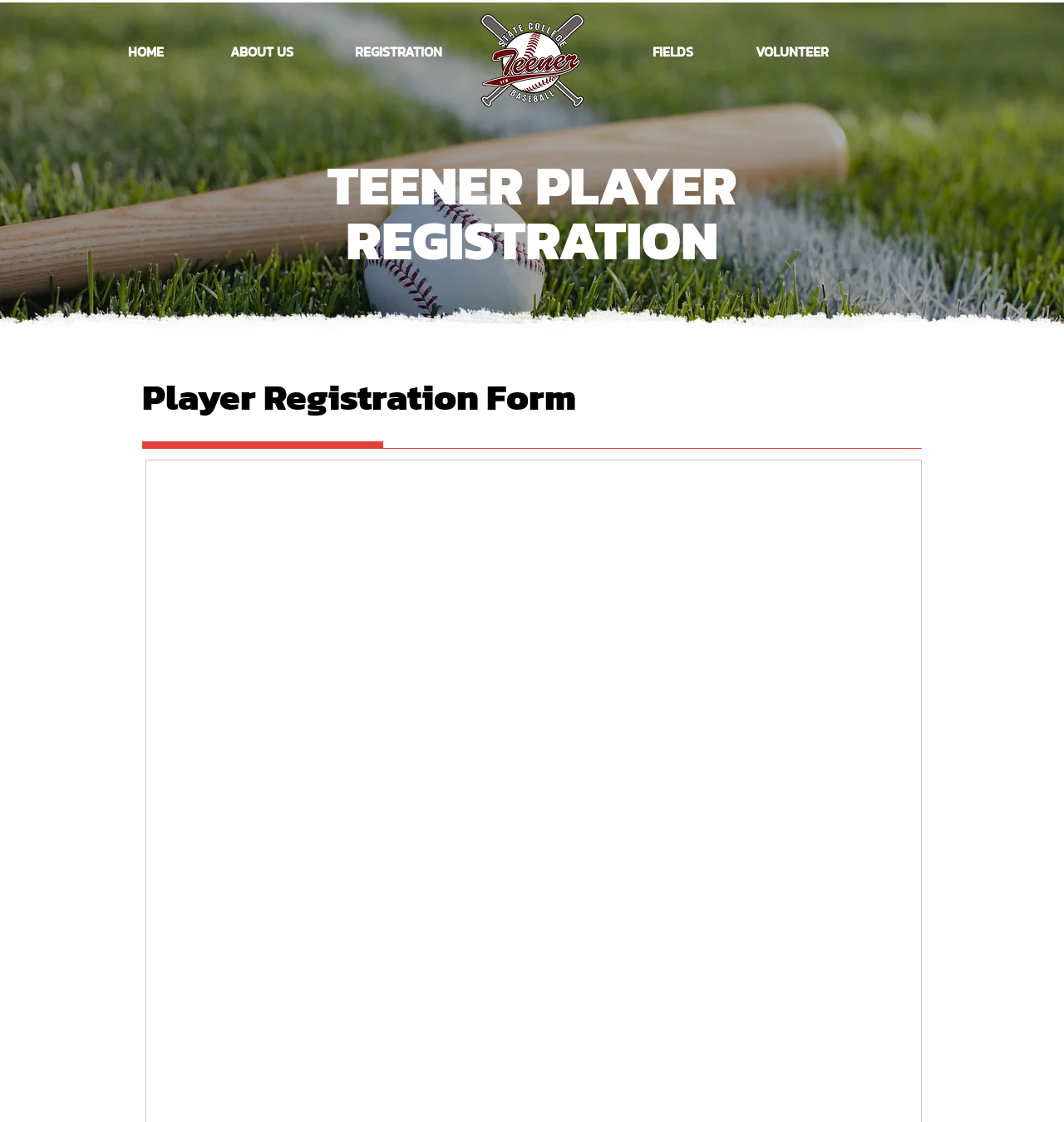Predict the bounding box coordinates of the UI element that matches this description: "FIELDS". The coordinates should be in the format [left, top, right, bottom] with each value between 0 and 1.

[0.584, 0.027, 0.681, 0.064]